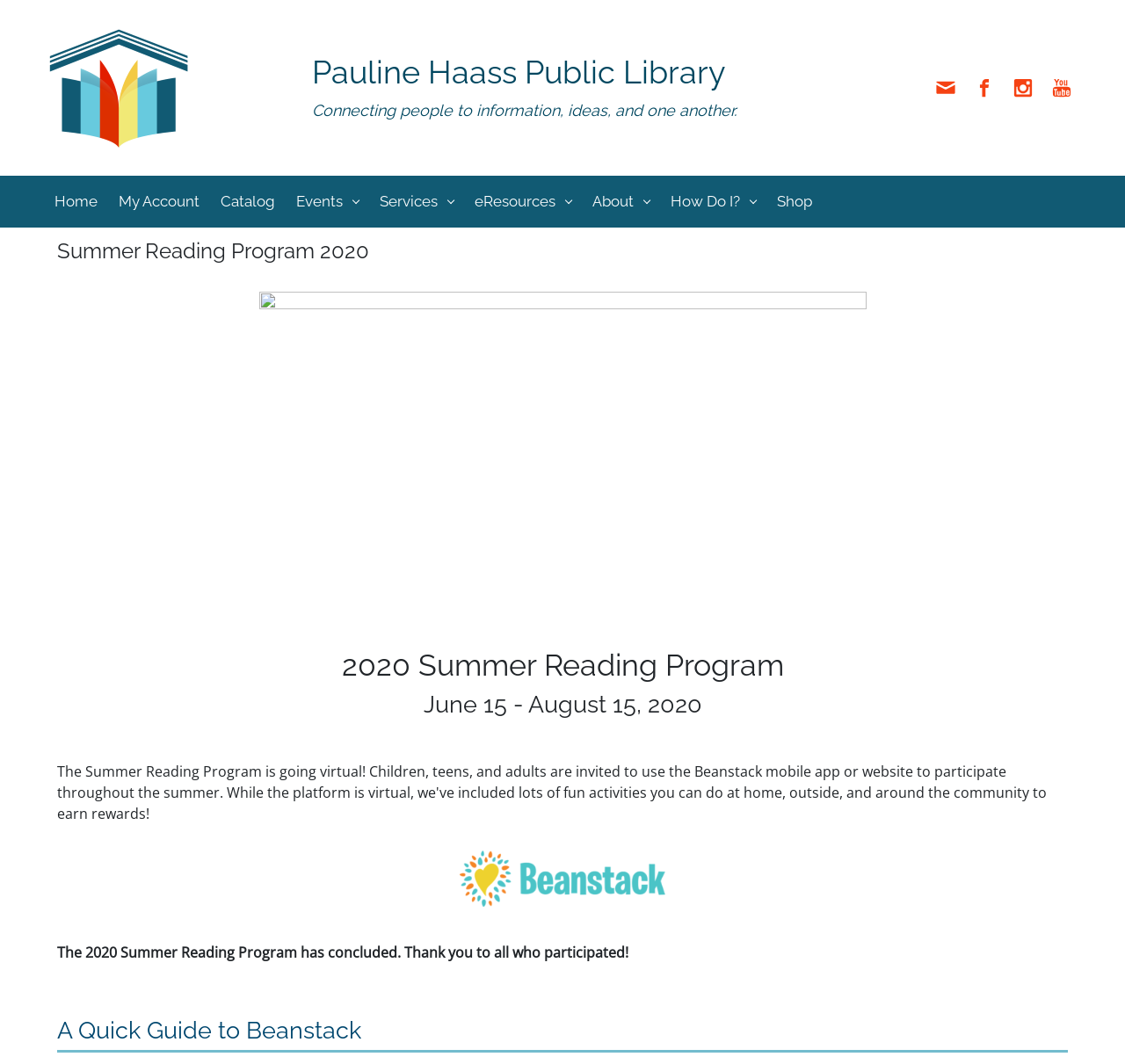Please find the bounding box coordinates of the element that you should click to achieve the following instruction: "Learn about the Summer Reading Program 2020". The coordinates should be presented as four float numbers between 0 and 1: [left, top, right, bottom].

[0.051, 0.609, 0.949, 0.643]